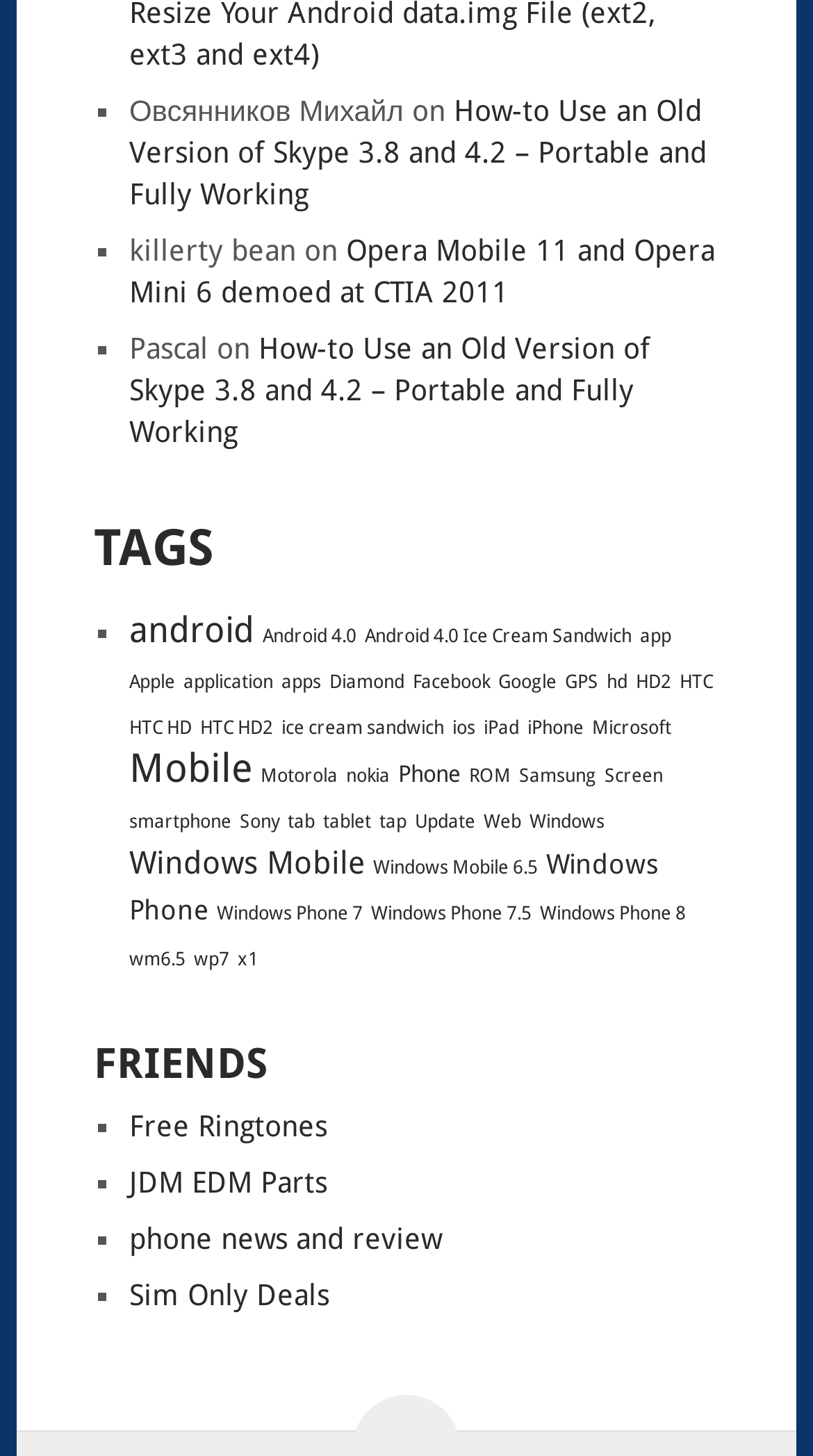With reference to the image, please provide a detailed answer to the following question: How many friends are listed on this webpage?

The webpage has a section titled 'FRIENDS' which lists 3 links, each representing a friend.